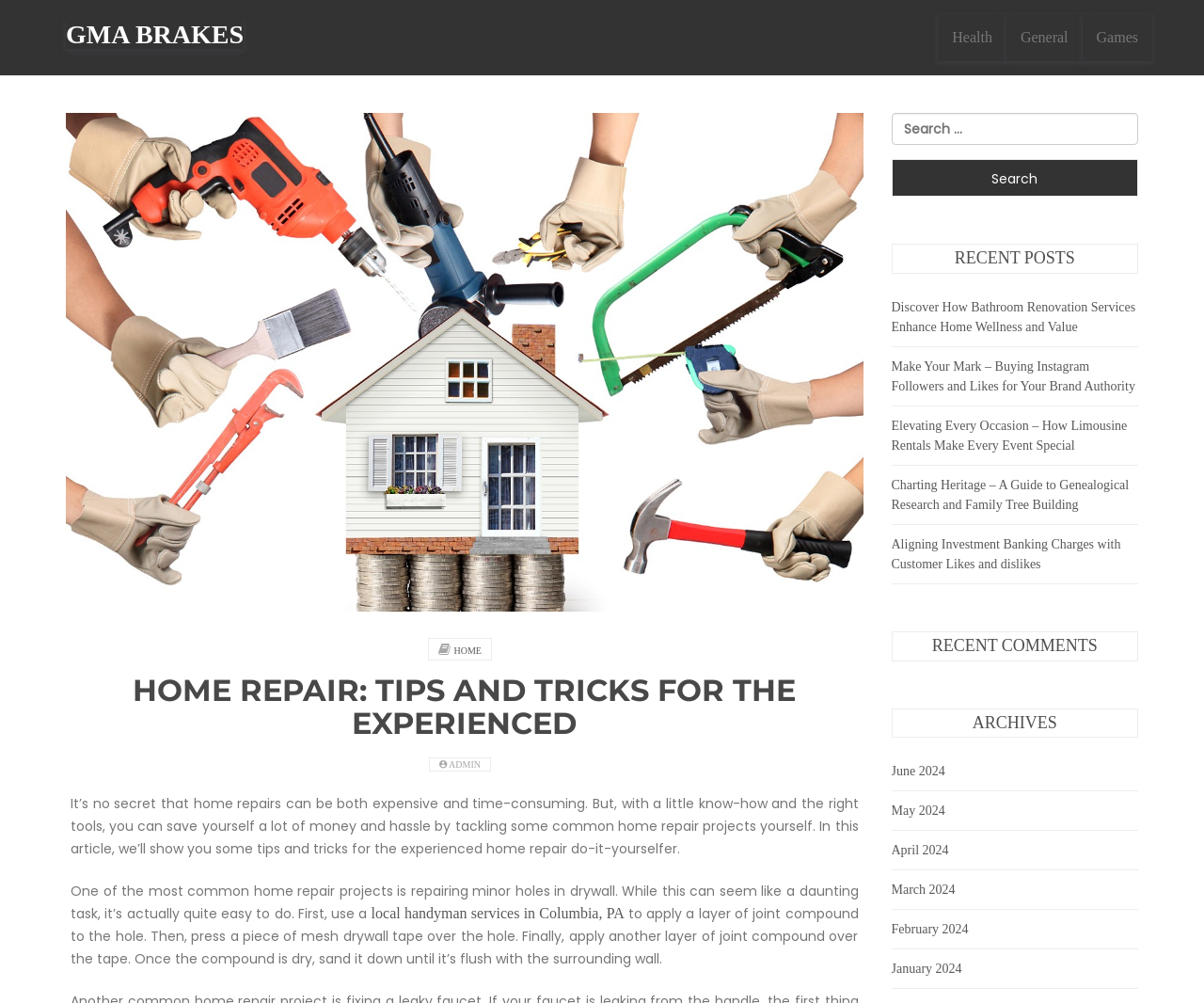Find the bounding box coordinates of the clickable element required to execute the following instruction: "Search for something". Provide the coordinates as four float numbers between 0 and 1, i.e., [left, top, right, bottom].

[0.74, 0.113, 0.945, 0.144]